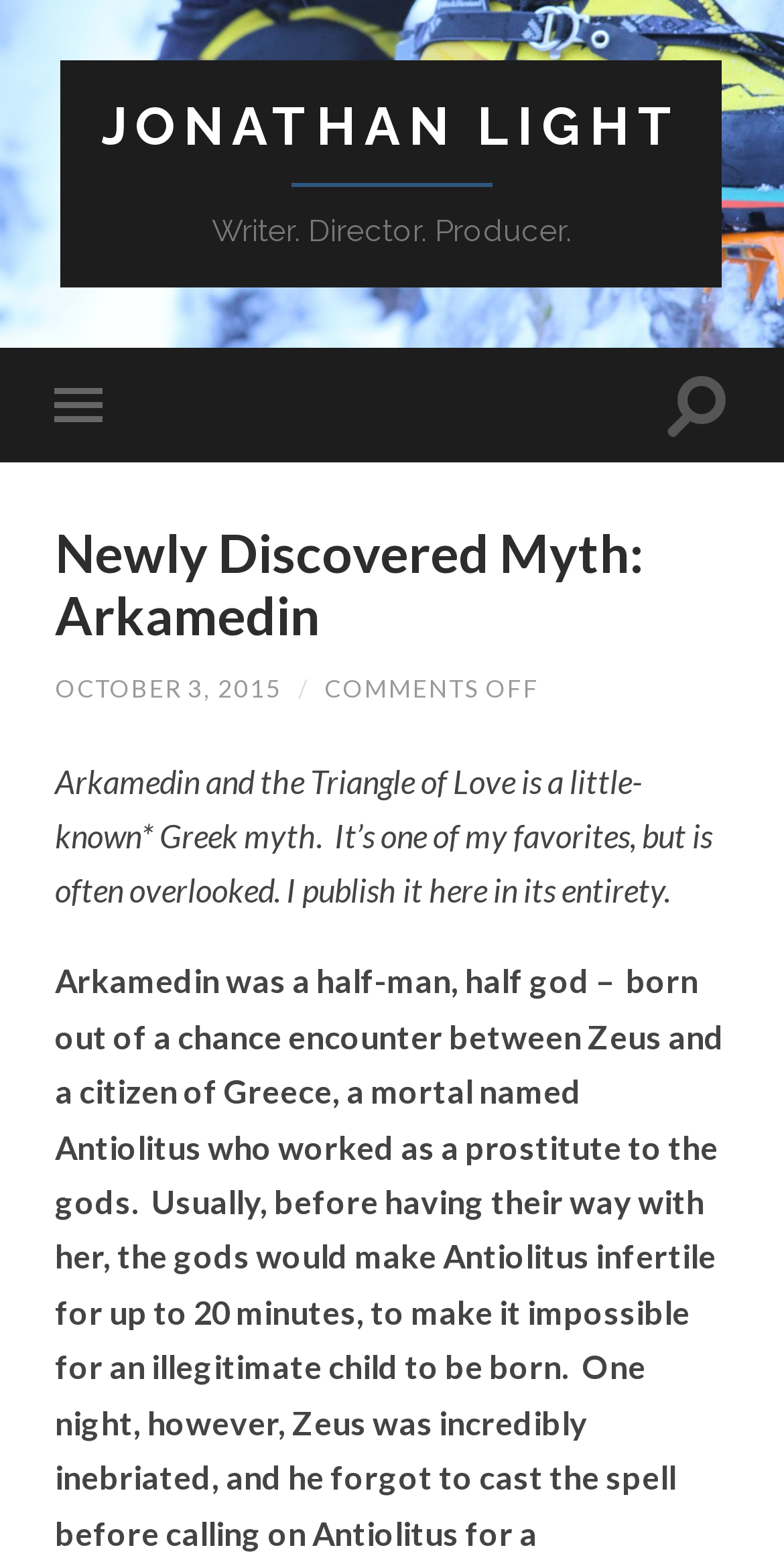Based on the element description Jonathan Light, identify the bounding box coordinates for the UI element. The coordinates should be in the format (top-left x, top-left y, bottom-right x, bottom-right y) and within the 0 to 1 range.

[0.129, 0.06, 0.87, 0.1]